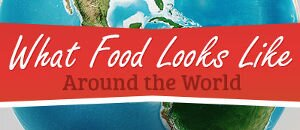By analyzing the image, answer the following question with a detailed response: What type of text is used for the title?

The caption specifically mentions that the title 'What Food Looks Like Around the World' is 'highlighted in bold red text', indicating that the title is displayed in a bold and red font to draw attention.